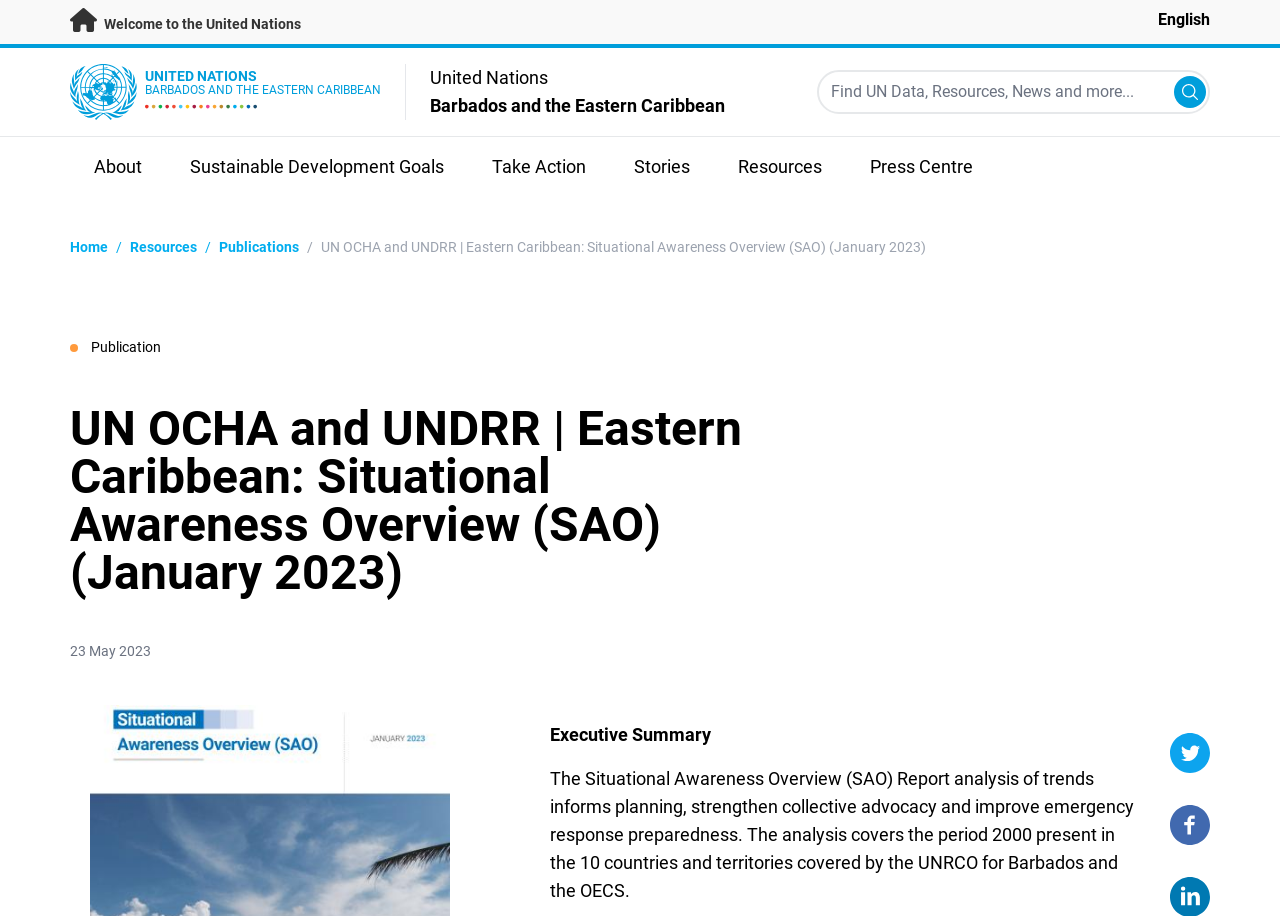With reference to the screenshot, provide a detailed response to the question below:
How many countries and territories are covered by the UNRCO?

The question asks for the number of countries and territories covered by the UNRCO, which can be found in the StaticText 'The analysis covers the period 2000 present in the 10 countries and territories covered by the UNRCO for Barbados and the OECS.'. The answer is '10'.